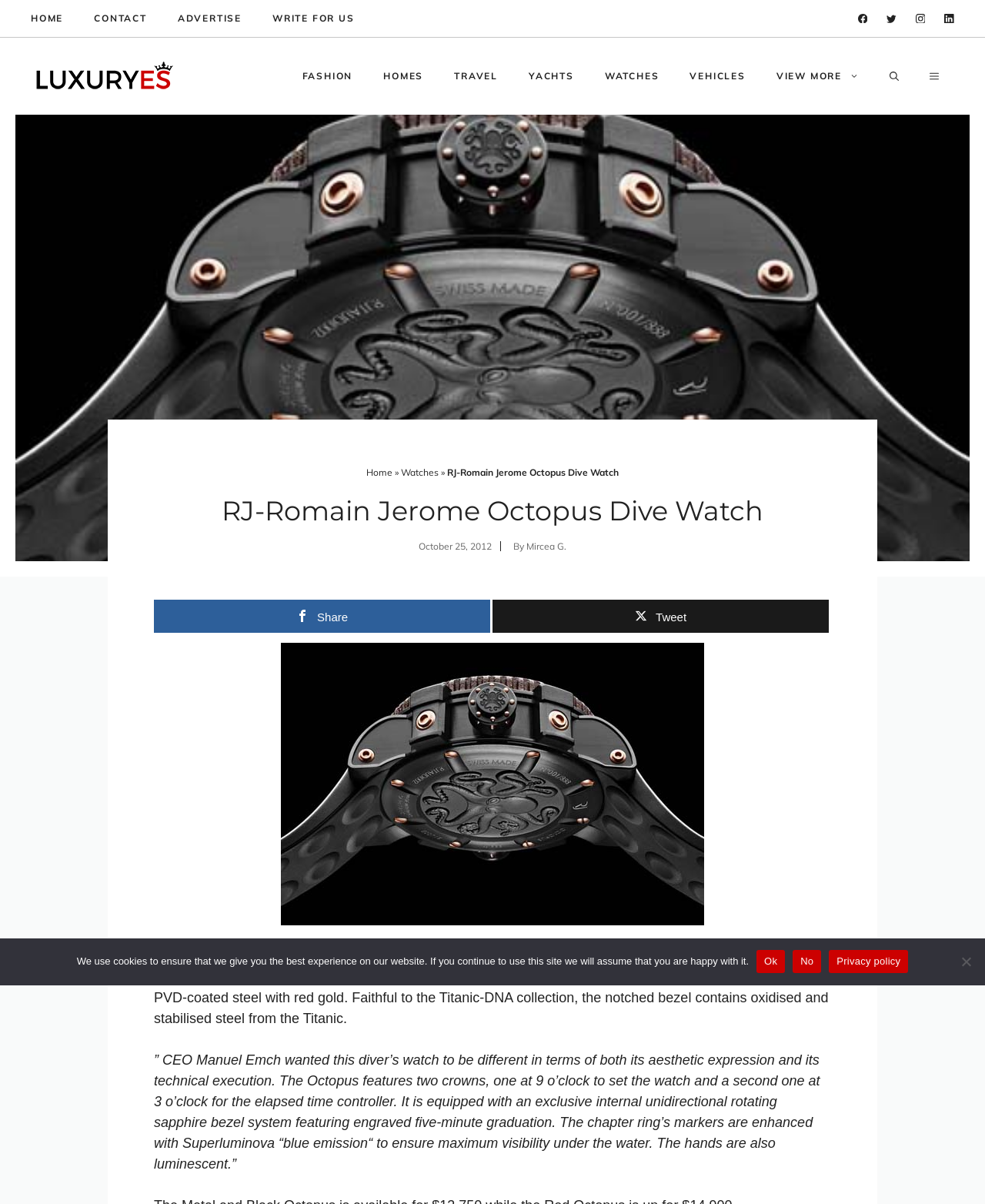Could you please study the image and provide a detailed answer to the question:
What is the limited edition of the RJ Octopus watch?

The article states that the RJ Octopus watch is a limited edition of 888 pieces each.